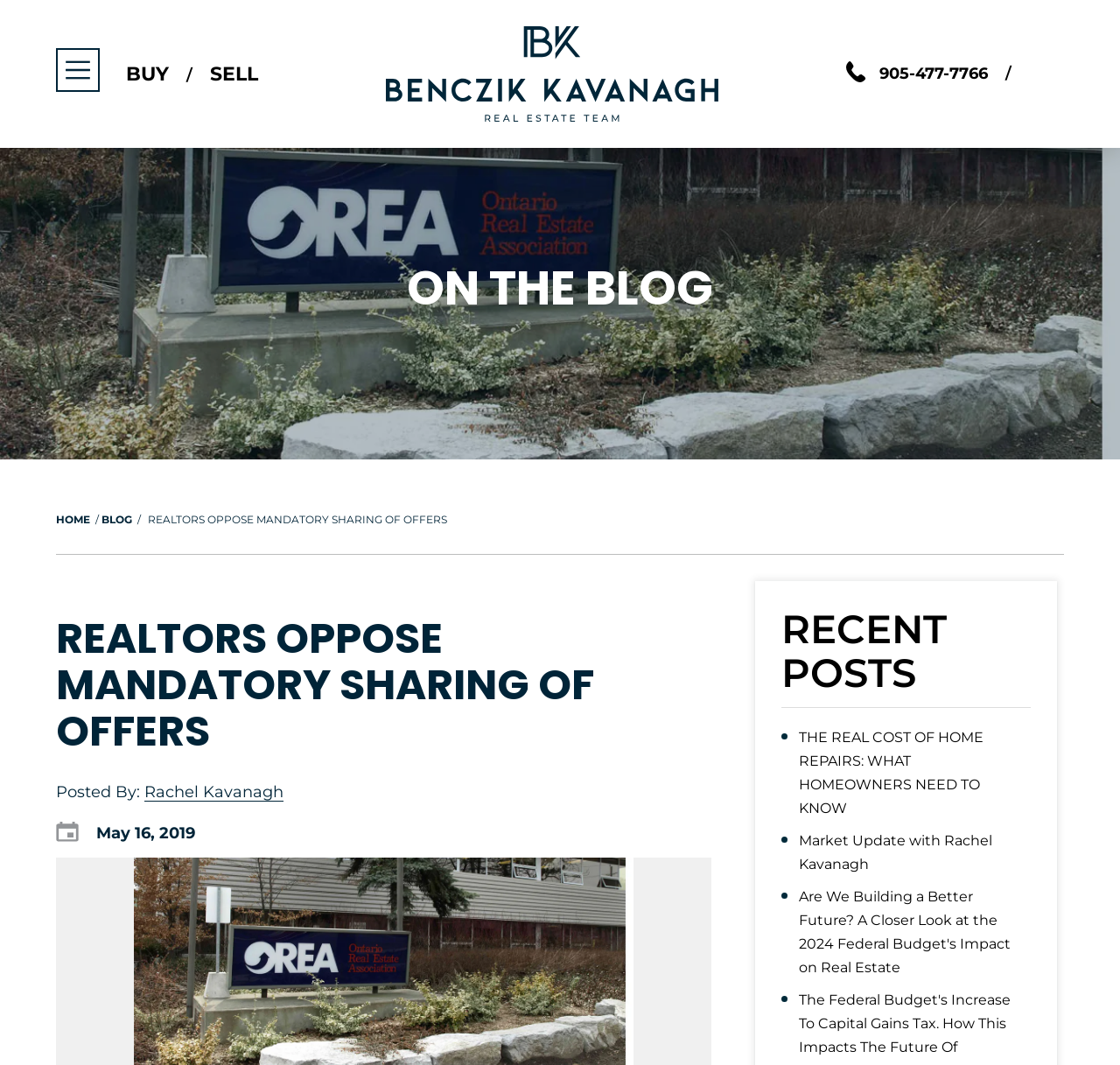Generate a thorough caption that explains the contents of the webpage.

This webpage appears to be a blog post from a real estate agent's website. At the top, there is a button and an image on the left side, followed by two links, "BUY" and "SELL", positioned horizontally. Below these elements, there is a link to the real estate agent's profile, accompanied by an image, and a phone number with an adjacent image.

On the left side of the page, there is a large image related to the Ontario Real Estate Association, spanning almost the entire height of the page. Above this image, there is a section with links to "HOME" and "BLOG", separated by a slash.

The main content of the page is divided into two sections. The first section has a heading "REALTORS OPPOSE MANDATORY SHARING OF OFFERS" in a large font, followed by a subheading "Posted By: Rachel Kavanagh" and a date "May 16, 2019". There is also a small image adjacent to the date.

The second section is titled "RECENT POSTS" and lists three links to other blog posts, including "THE REAL COST OF HOME REPAIRS: WHAT HOMEOWNERS NEED TO KNOW", "Market Update with Rachel Kavanagh", and "Are We Building a Better Future? A Closer Look at the 2024 Federal Budget's Impact on Real Estate". These links are positioned vertically, one below the other.